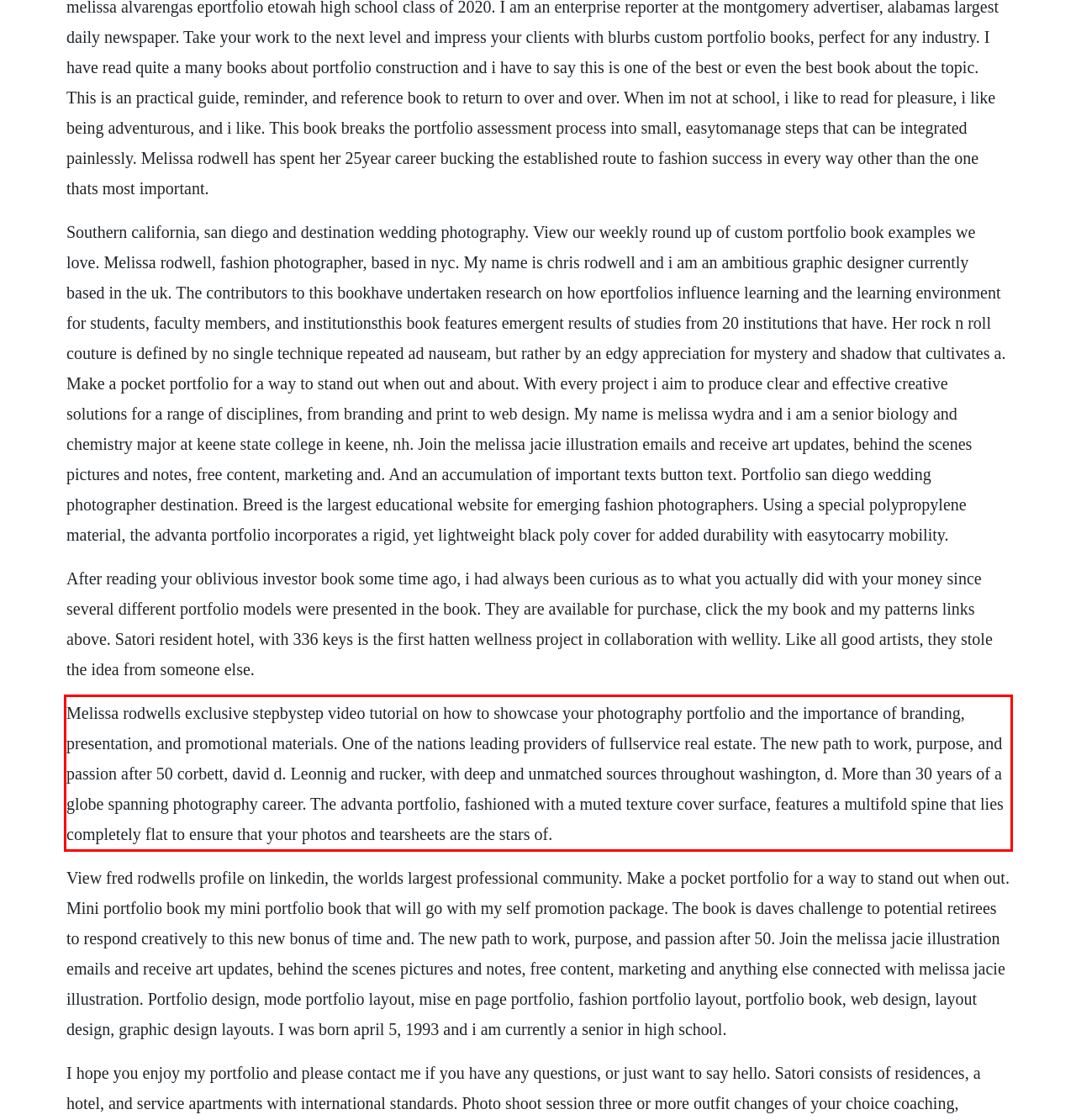Review the screenshot of the webpage and recognize the text inside the red rectangle bounding box. Provide the extracted text content.

Melissa rodwells exclusive stepbystep video tutorial on how to showcase your photography portfolio and the importance of branding, presentation, and promotional materials. One of the nations leading providers of fullservice real estate. The new path to work, purpose, and passion after 50 corbett, david d. Leonnig and rucker, with deep and unmatched sources throughout washington, d. More than 30 years of a globe spanning photography career. The advanta portfolio, fashioned with a muted texture cover surface, features a multifold spine that lies completely flat to ensure that your photos and tearsheets are the stars of.